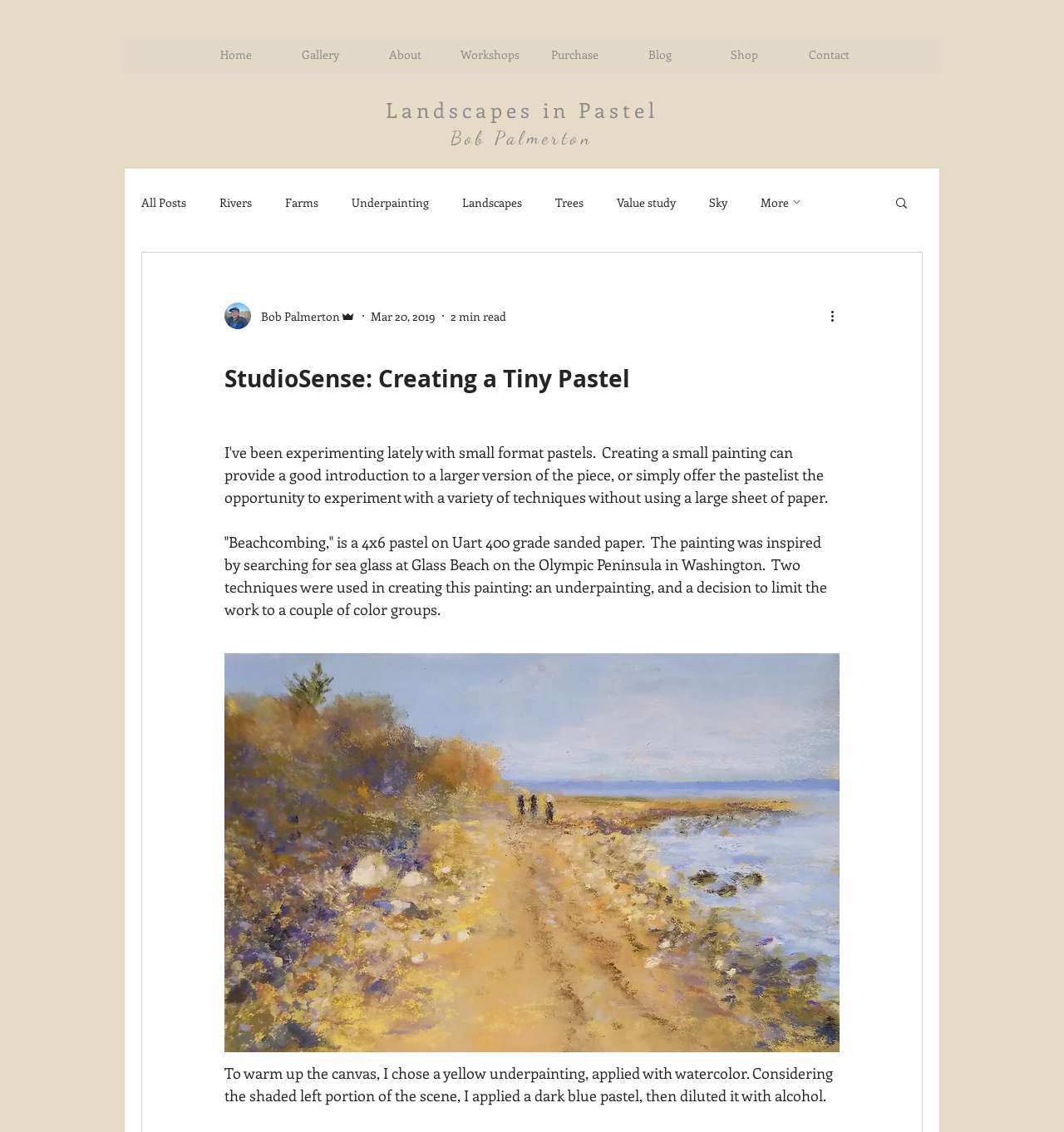Please give the bounding box coordinates of the area that should be clicked to fulfill the following instruction: "Search for something". The coordinates should be in the format of four float numbers from 0 to 1, i.e., [left, top, right, bottom].

[0.84, 0.173, 0.855, 0.188]